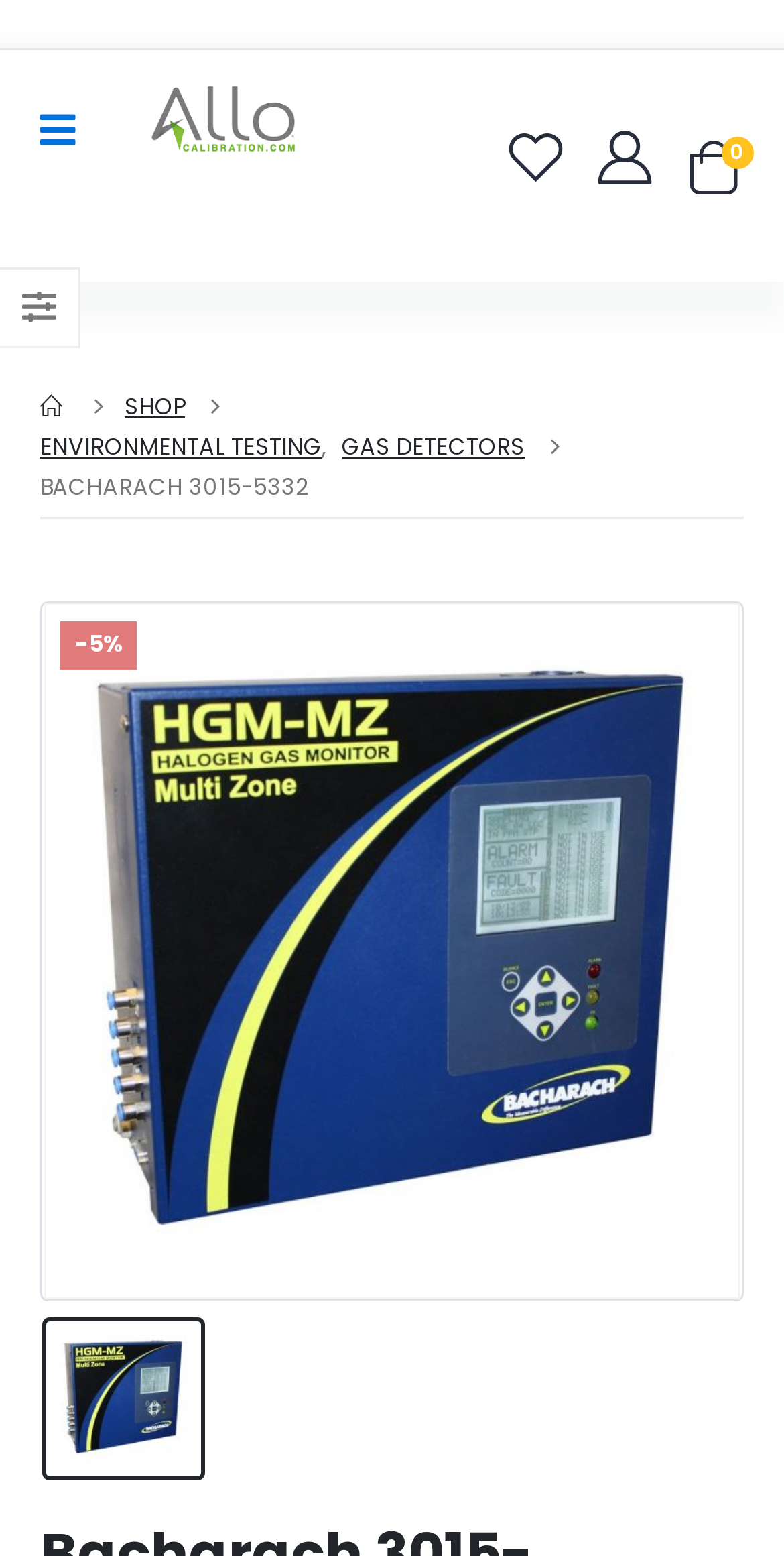Please answer the following question using a single word or phrase: 
What is the name of the product?

Bacharach-3015-5332